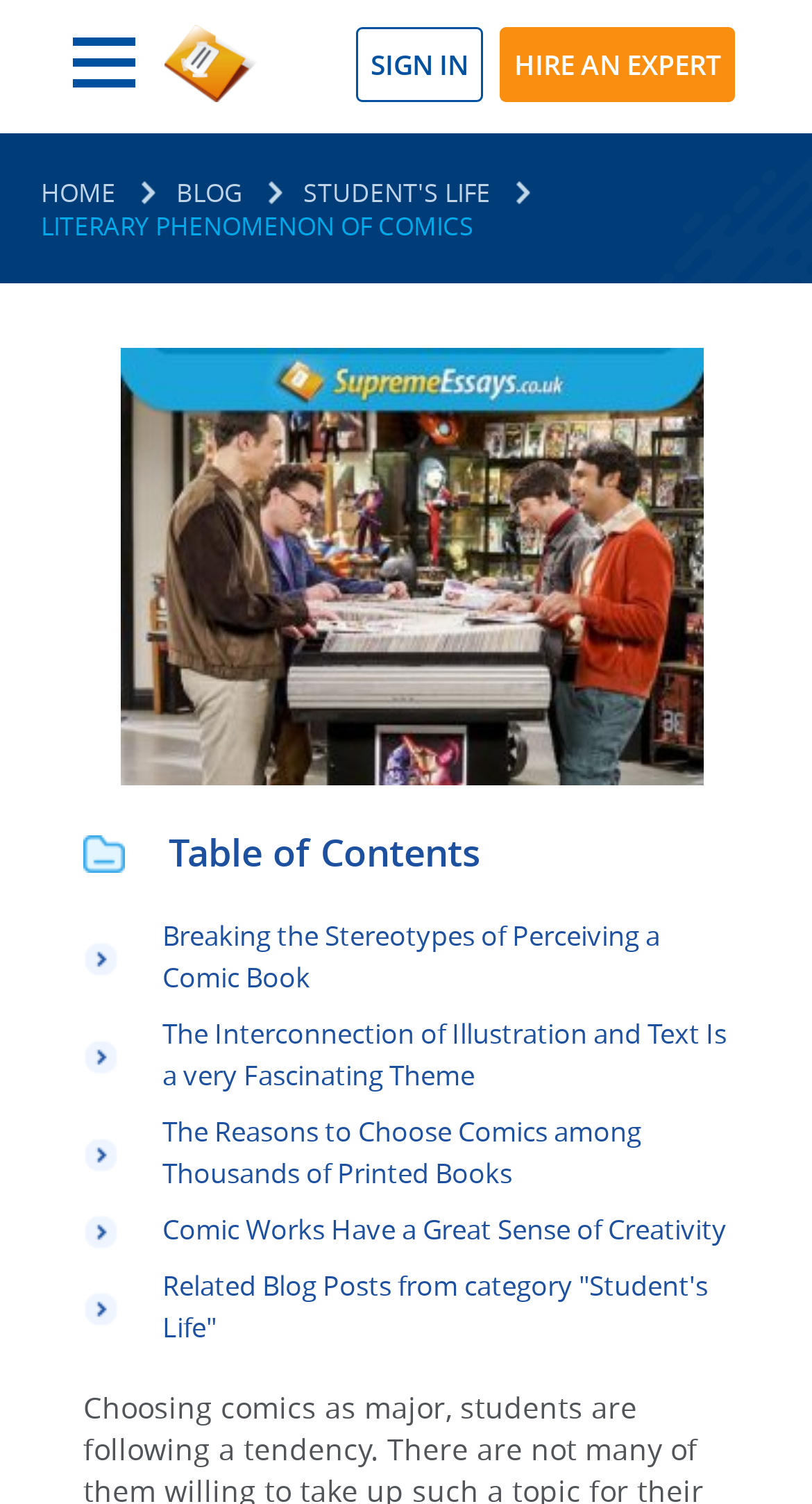Please identify the bounding box coordinates of the area that needs to be clicked to fulfill the following instruction: "Click on 'log in'."

None